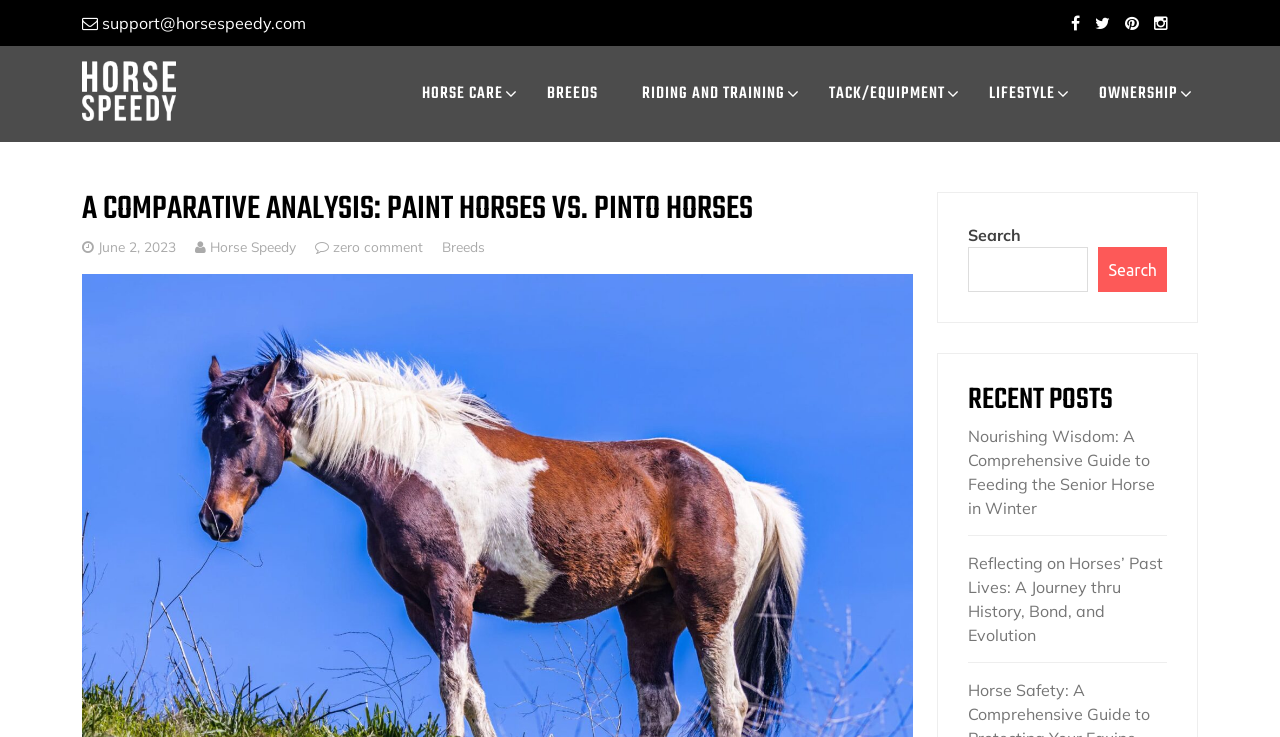What is the date of the main article?
Give a single word or phrase answer based on the content of the image.

June 2, 2023